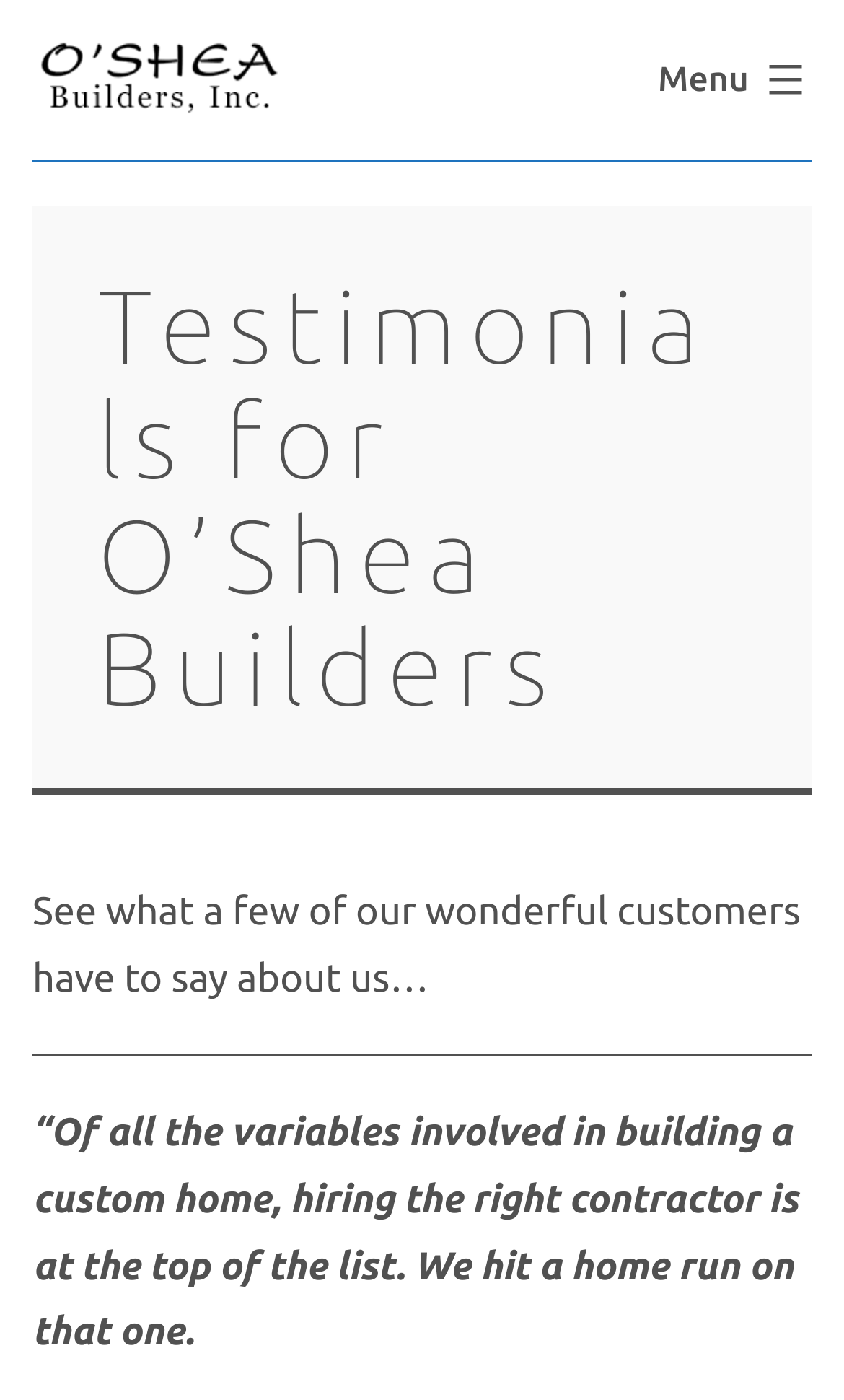Your task is to extract the text of the main heading from the webpage.

Testimonials for O’Shea Builders